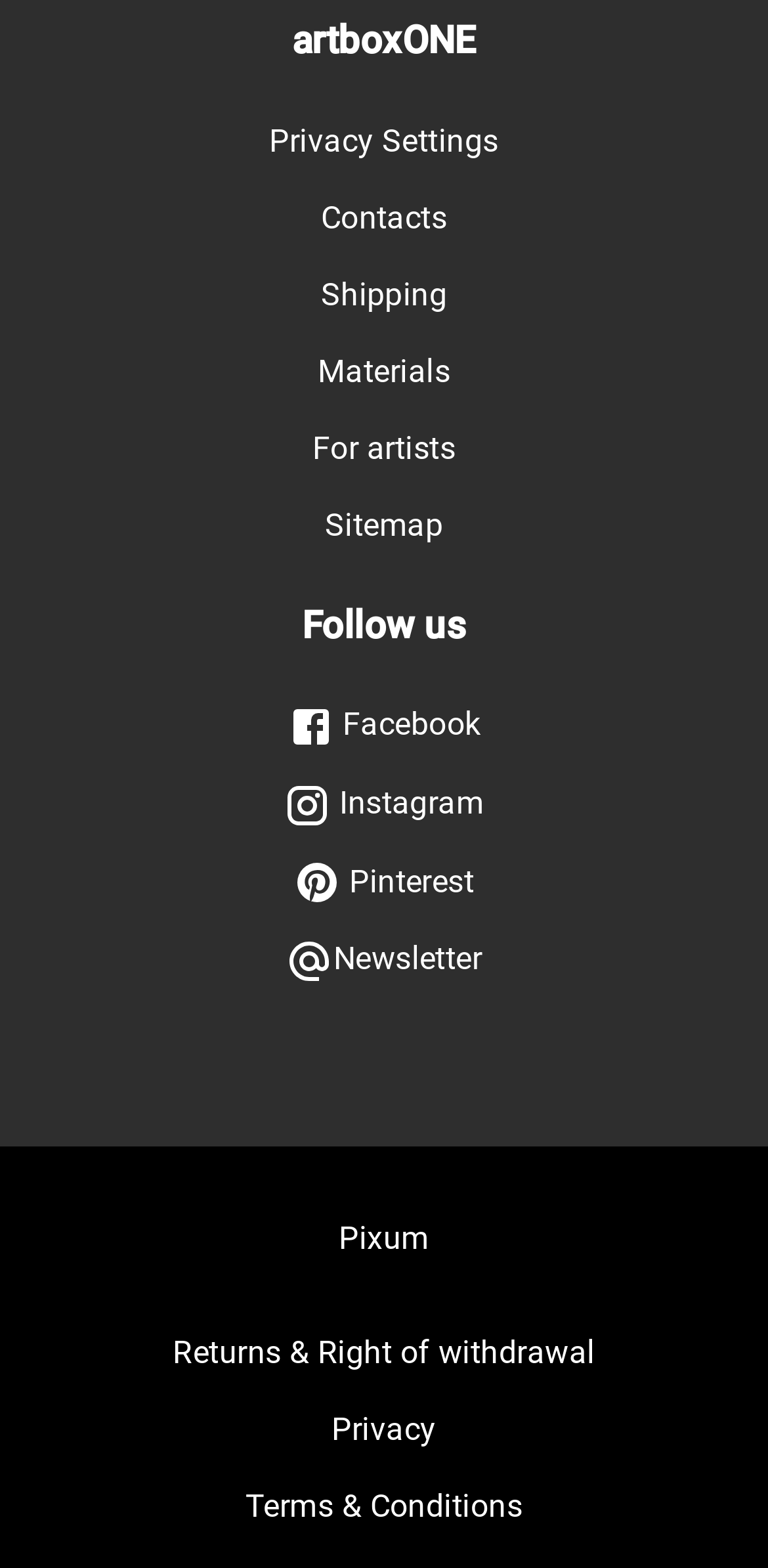Please determine the bounding box coordinates of the clickable area required to carry out the following instruction: "go to Curly Tales homepage". The coordinates must be four float numbers between 0 and 1, represented as [left, top, right, bottom].

None